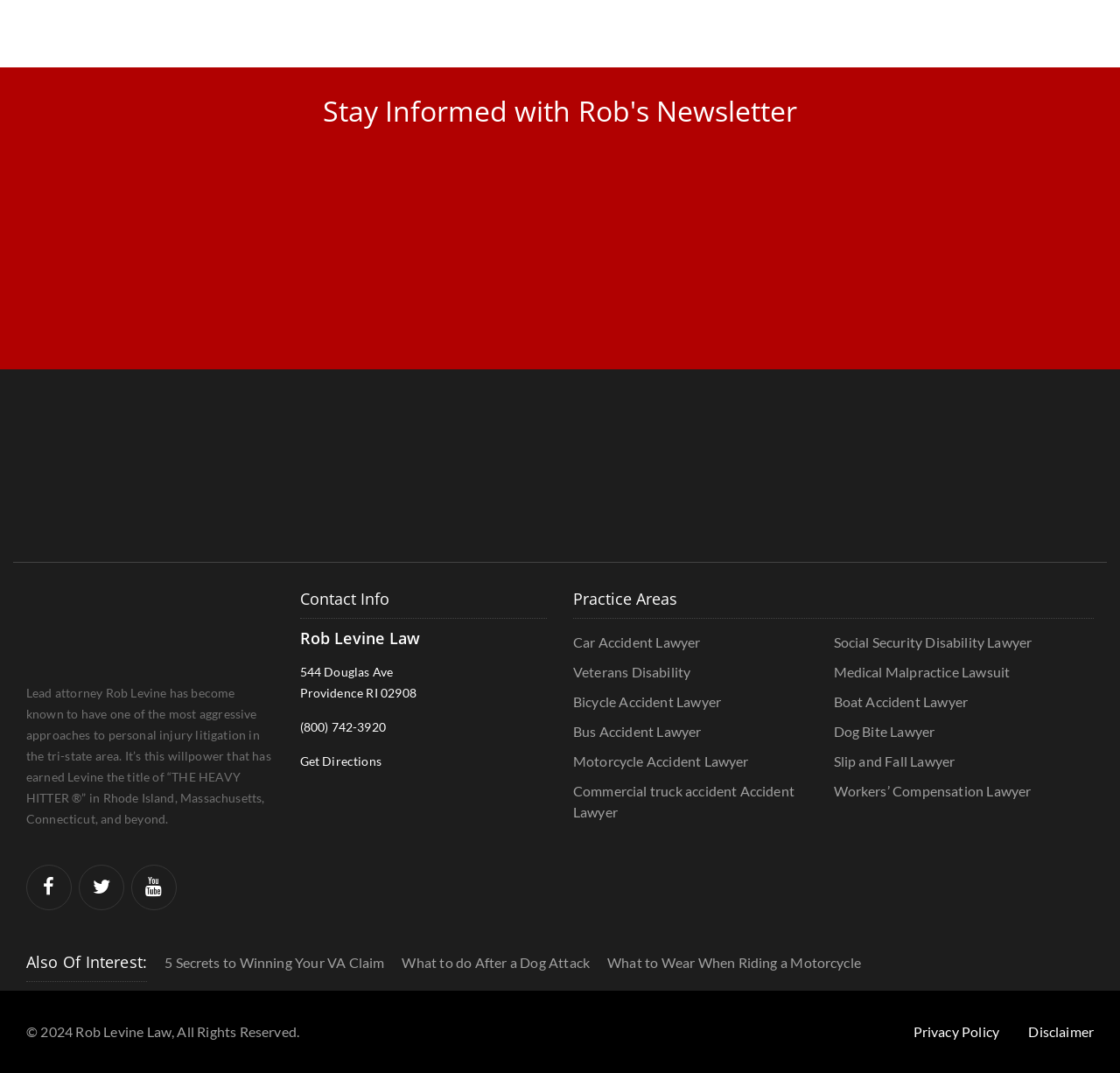Please answer the following question using a single word or phrase: 
What is the name of the law firm?

Rob Levine Law